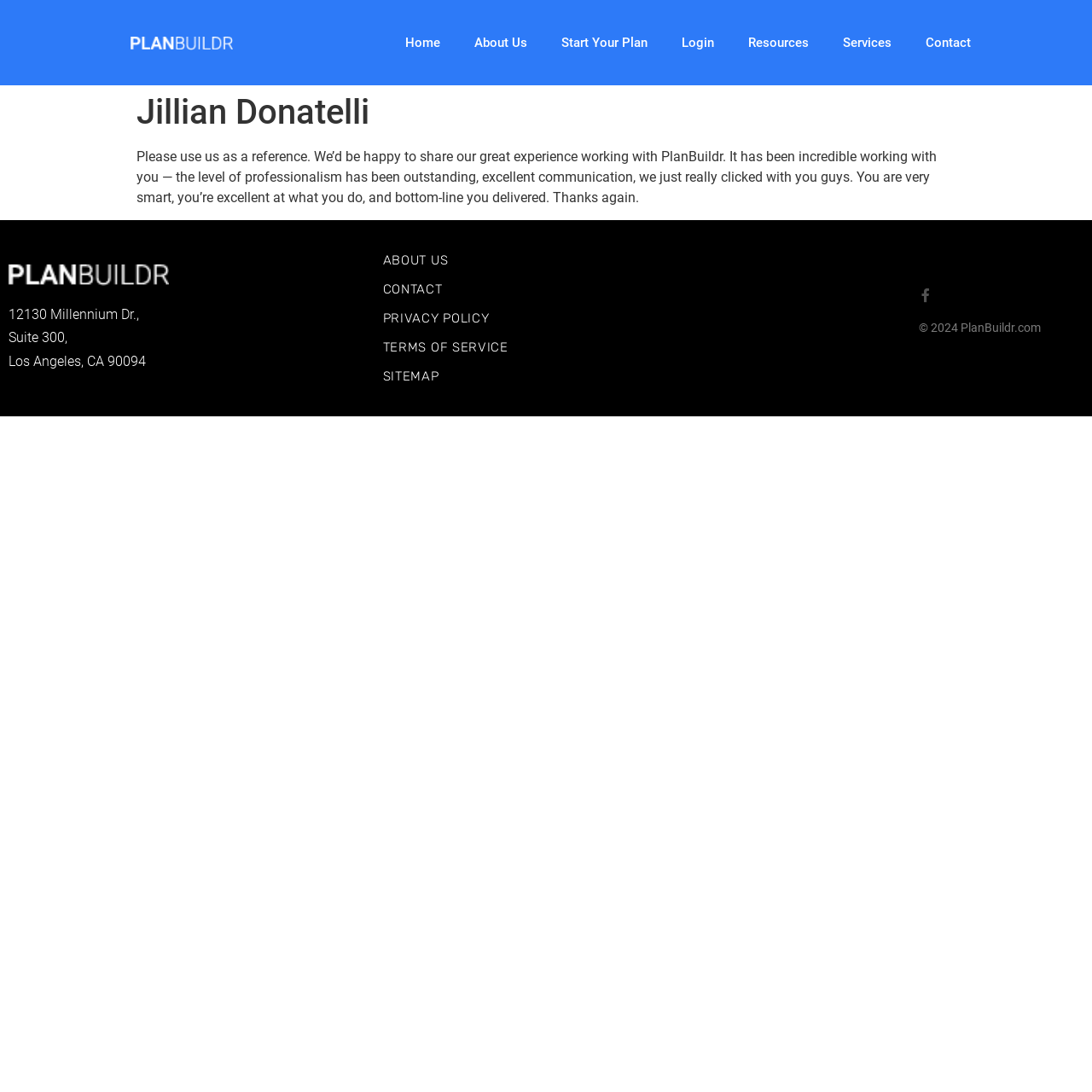Using the format (top-left x, top-left y, bottom-right x, bottom-right y), and given the element description, identify the bounding box coordinates within the screenshot: Sitemap

[0.341, 0.335, 0.826, 0.354]